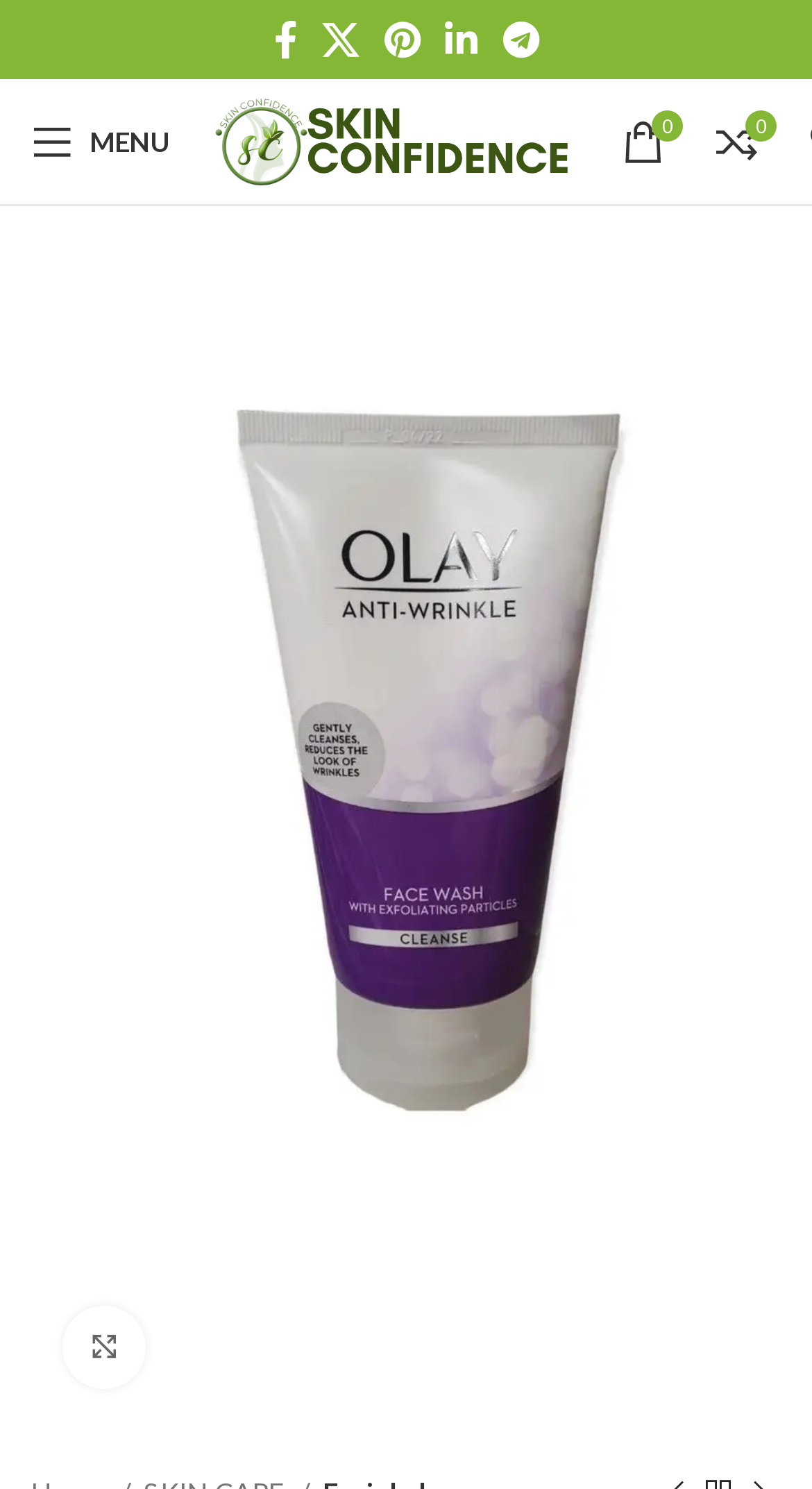Please find the bounding box coordinates of the element that must be clicked to perform the given instruction: "Open mobile menu". The coordinates should be four float numbers from 0 to 1, i.e., [left, top, right, bottom].

[0.013, 0.067, 0.236, 0.123]